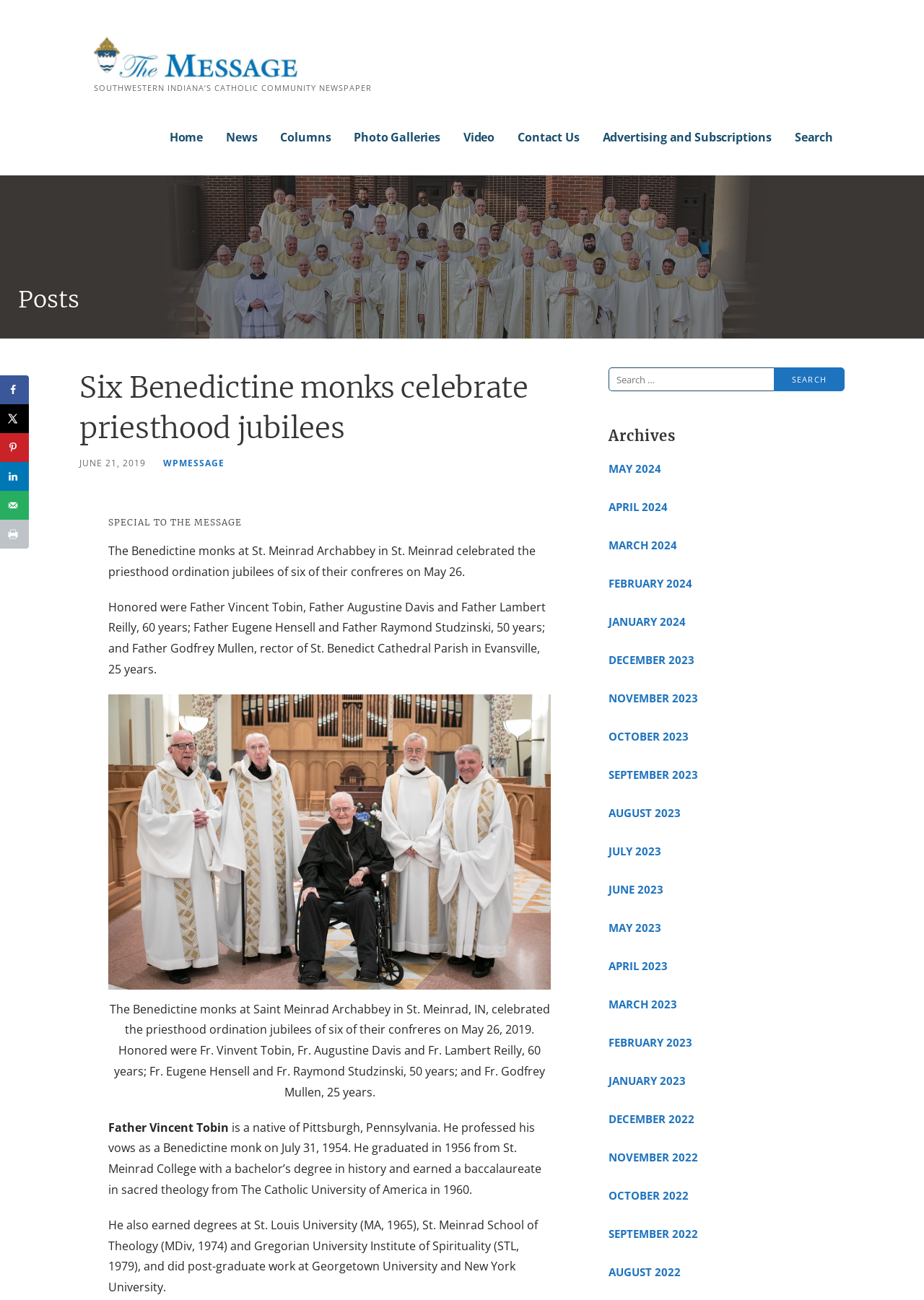Determine the bounding box coordinates of the clickable element to achieve the following action: 'View photo galleries'. Provide the coordinates as four float values between 0 and 1, formatted as [left, top, right, bottom].

[0.383, 0.094, 0.477, 0.117]